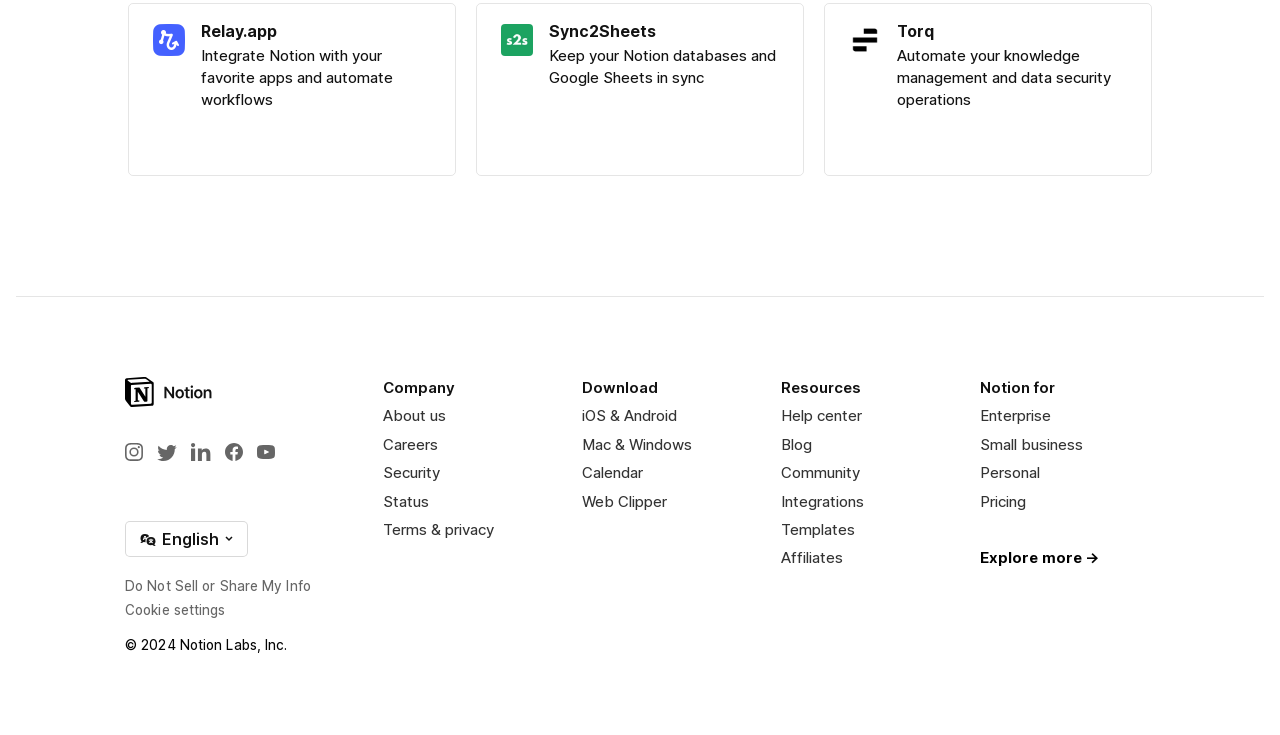Please identify the bounding box coordinates of the element on the webpage that should be clicked to follow this instruction: "View the Pricing page". The bounding box coordinates should be given as four float numbers between 0 and 1, formatted as [left, top, right, bottom].

[0.766, 0.667, 0.802, 0.695]